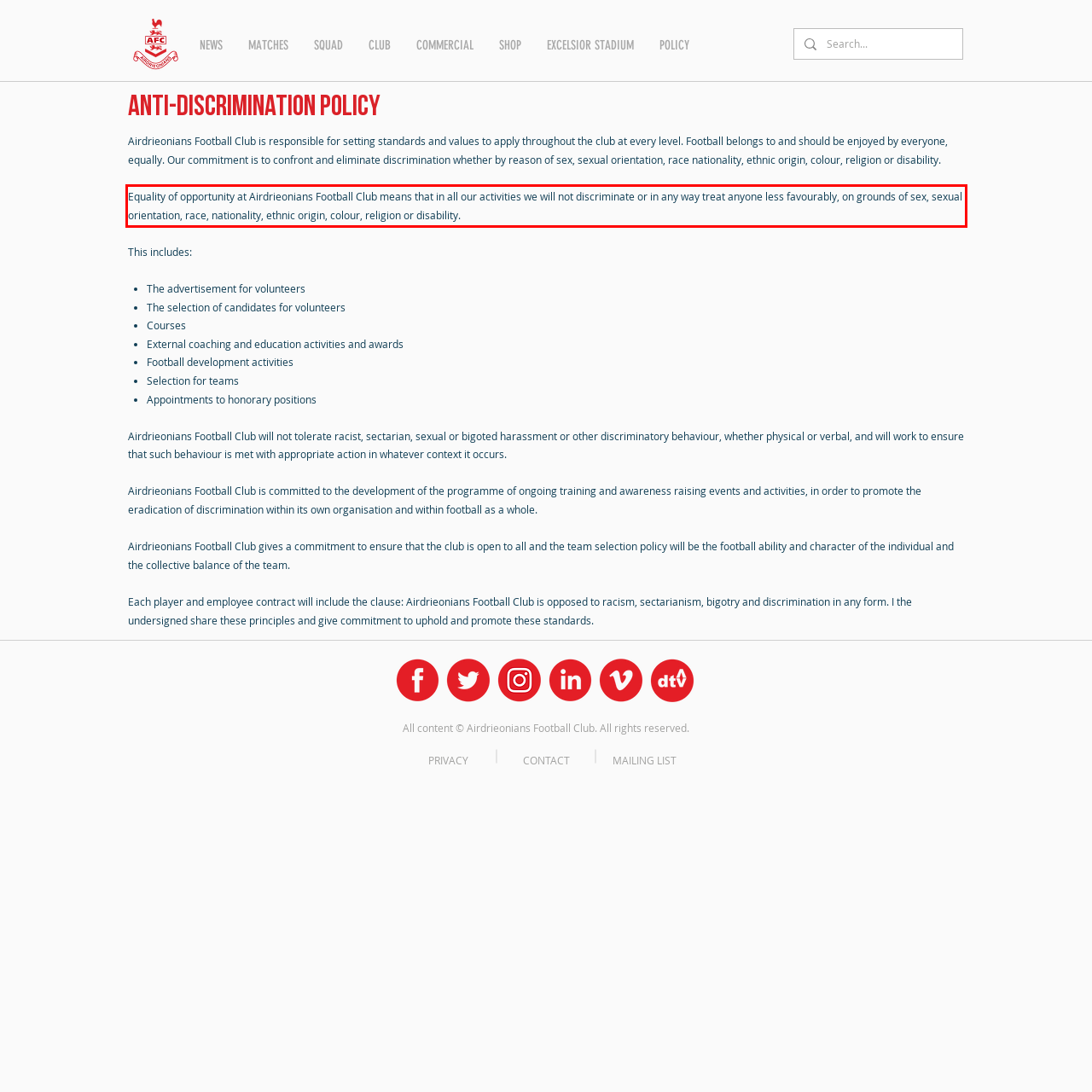You are presented with a screenshot containing a red rectangle. Extract the text found inside this red bounding box.

Equality of opportunity at Airdrieonians Football Club means that in all our activities we will not discriminate or in any way treat anyone less favourably, on grounds of sex, sexual orientation, race, nationality, ethnic origin, colour, religion or disability.